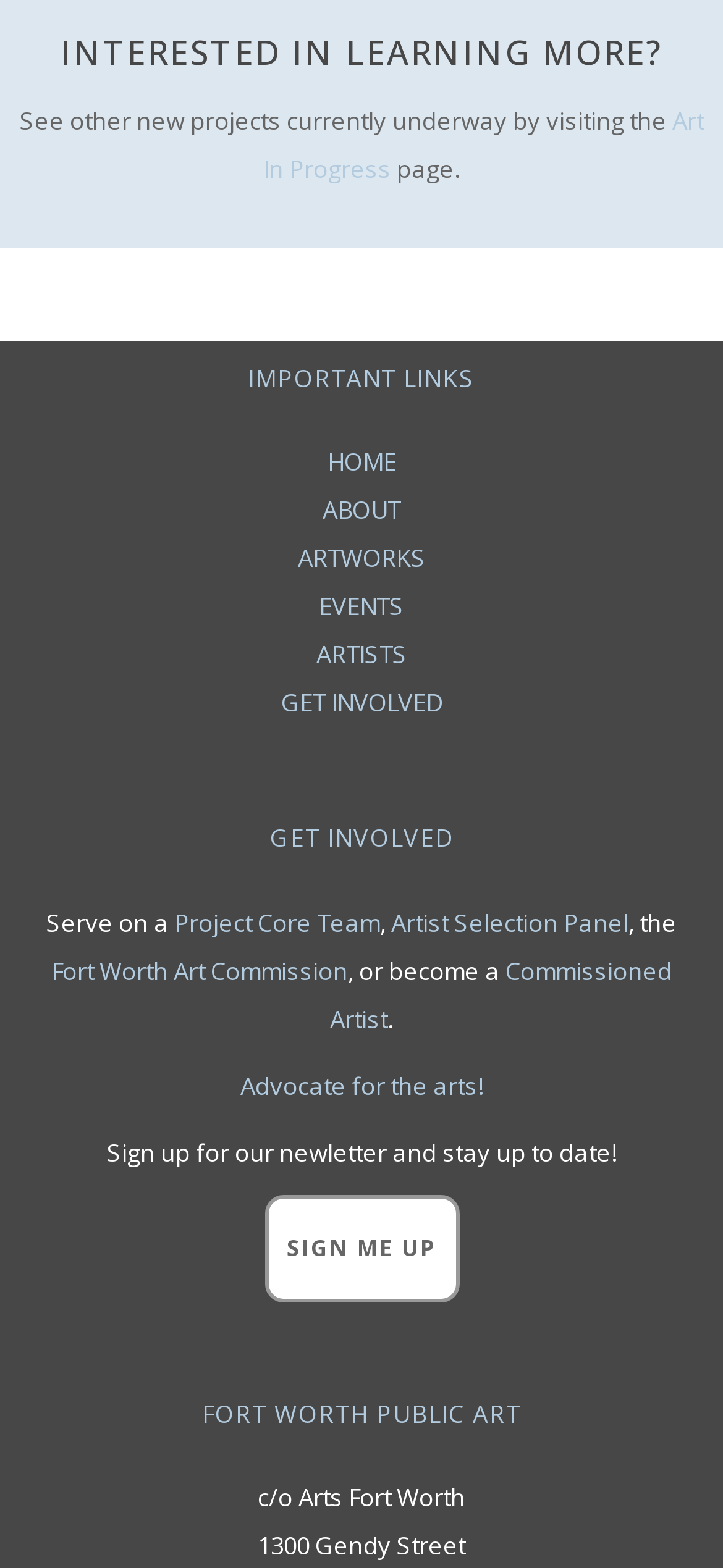Identify the bounding box coordinates of the section to be clicked to complete the task described by the following instruction: "Explore 'GET INVOLVED' options". The coordinates should be four float numbers between 0 and 1, formatted as [left, top, right, bottom].

[0.062, 0.523, 0.938, 0.547]